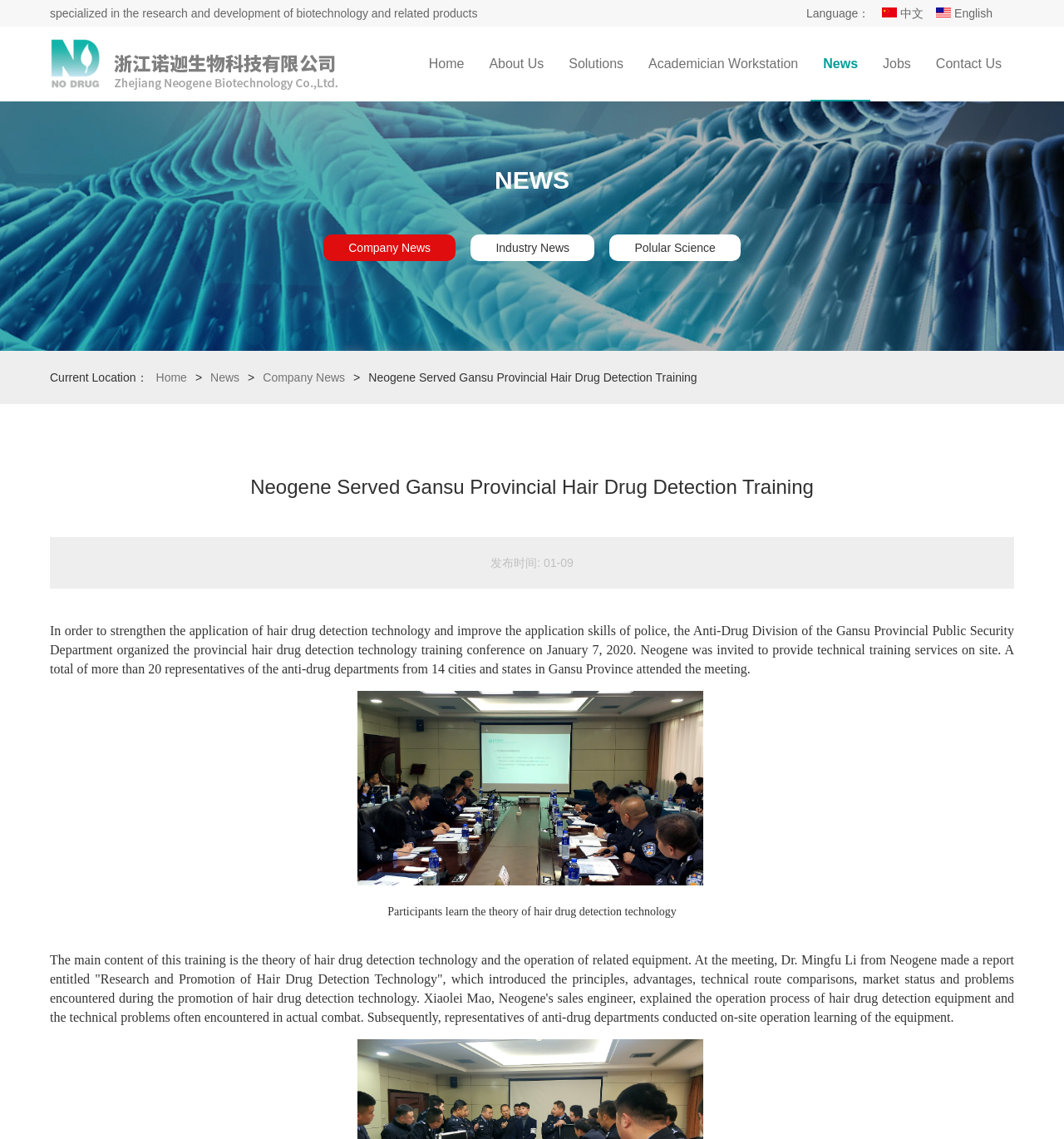Generate a thorough explanation of the webpage's elements.

The webpage is about a company news article from Zhejiang Neogene Biotechnology Co., Ltd. At the top, there is a brief introduction to the company, stating that it is specialized in the research and development of biotechnology and related products. 

To the top right, there are language options, including Chinese and English, each accompanied by a small flag icon. Below the language options, there is a navigation menu with links to different sections of the website, including Home, About Us, Solutions, Academician Workstation, News, Jobs, and Contact Us.

On the left side, there is a section with a heading that matches the company name, which also serves as a link. Below this heading, there is a link to the company's home page.

The main content of the webpage is an article about Neogene serving Gansu Provincial Hair Drug Detection Training. The article is divided into several sections. At the top, there is a title and a brief description of the event. Below the title, there is a section showing the current location, with links to the news section and the company news subsection.

The main body of the article describes the event, including the date, location, and content of the training conference. There are also several images, including one showing participants learning the theory of hair drug detection technology. The article is accompanied by a few static text elements, including a publication date and a brief separator line.

Overall, the webpage is a news article about a company event, with a clear structure and easy-to-follow content.